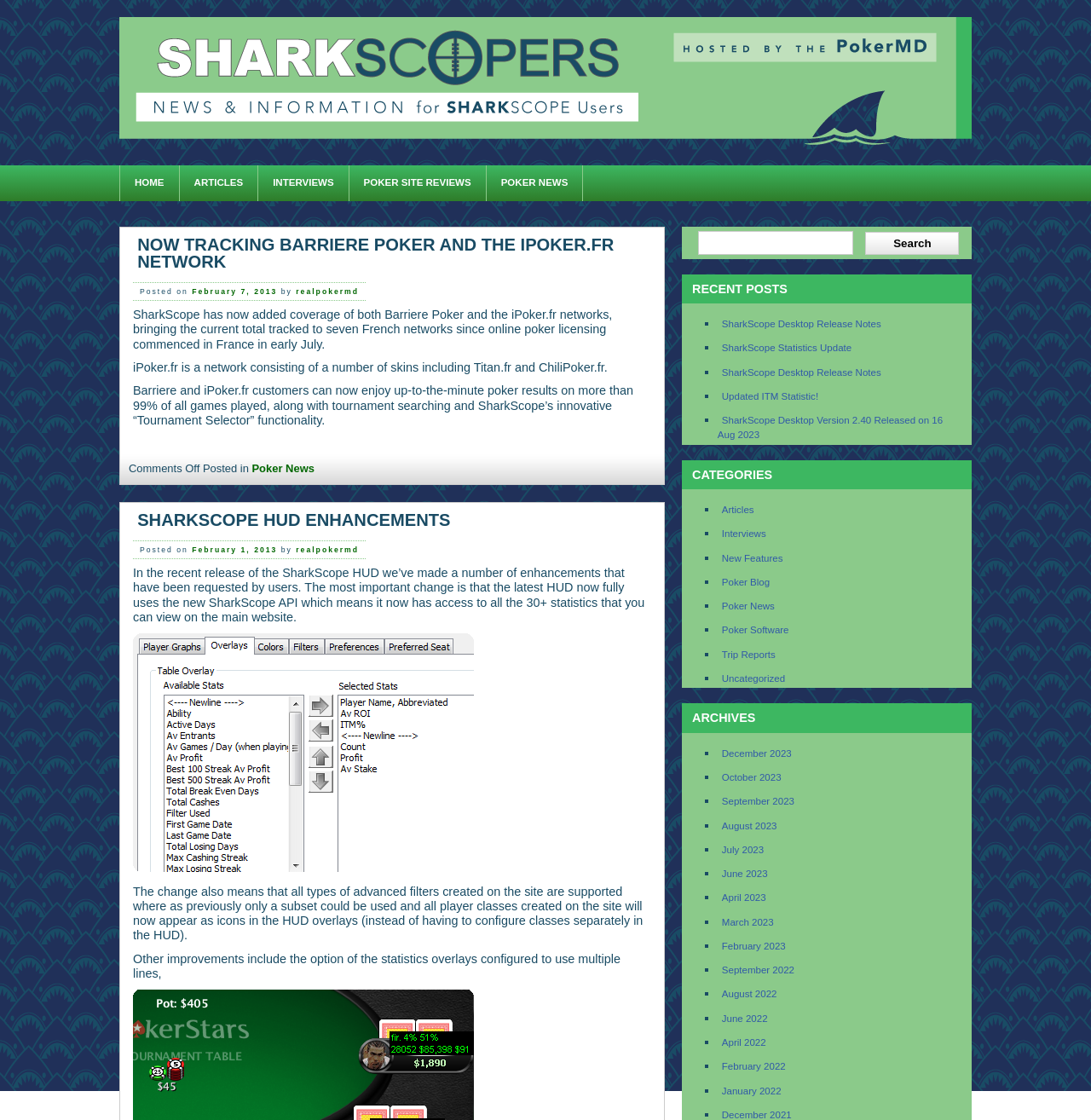Locate the bounding box coordinates of the area that needs to be clicked to fulfill the following instruction: "Get Top SVE Stochastic RSI indicator MT5". The coordinates should be in the format of four float numbers between 0 and 1, namely [left, top, right, bottom].

None